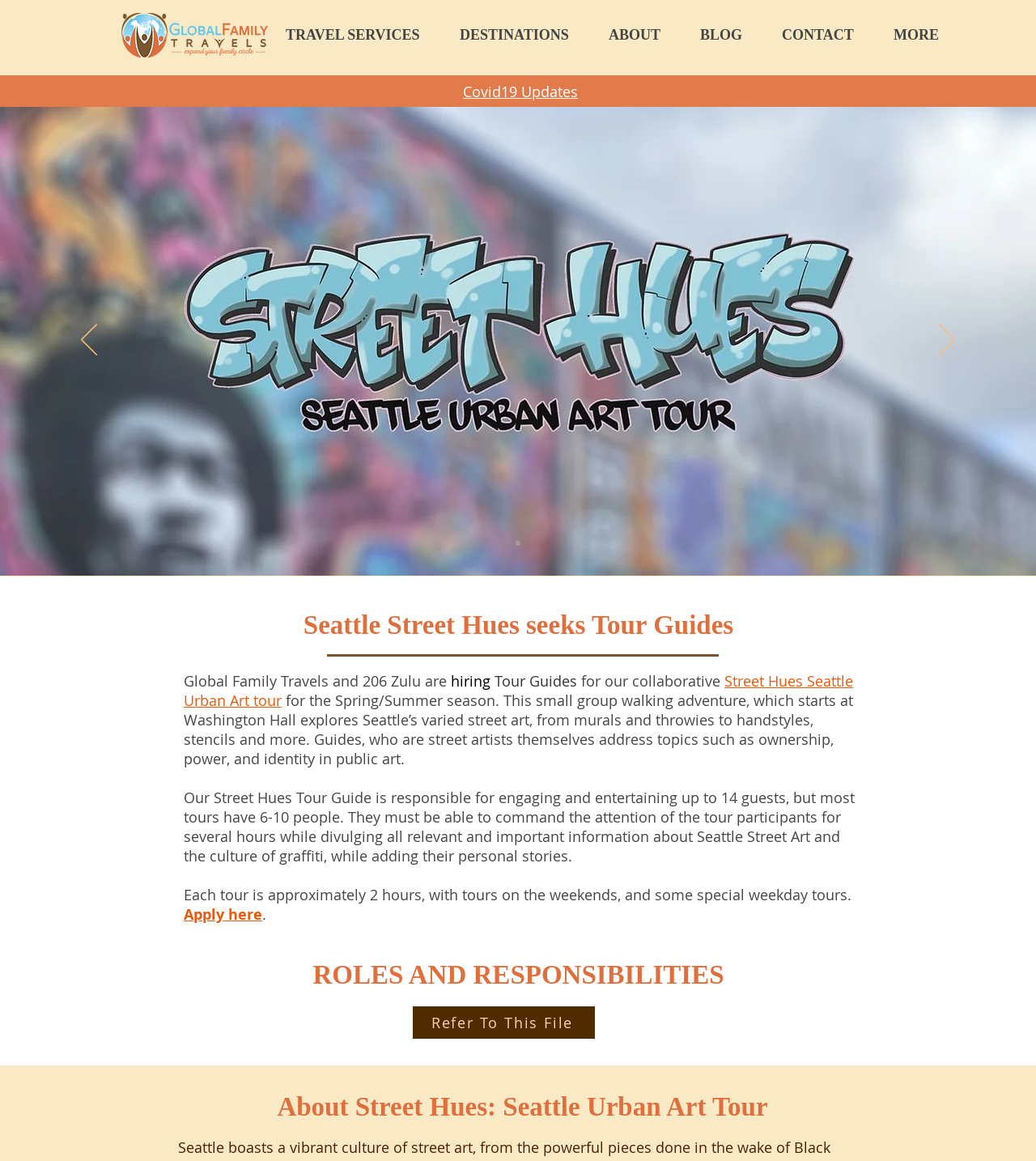What is the name of the organization collaborating with Global Family Travels?
Look at the image and construct a detailed response to the question.

From the StaticText element, I found a description of the collaboration between Global Family Travels and 206 Zulu for the Street Hues Seattle Urban Art tour.